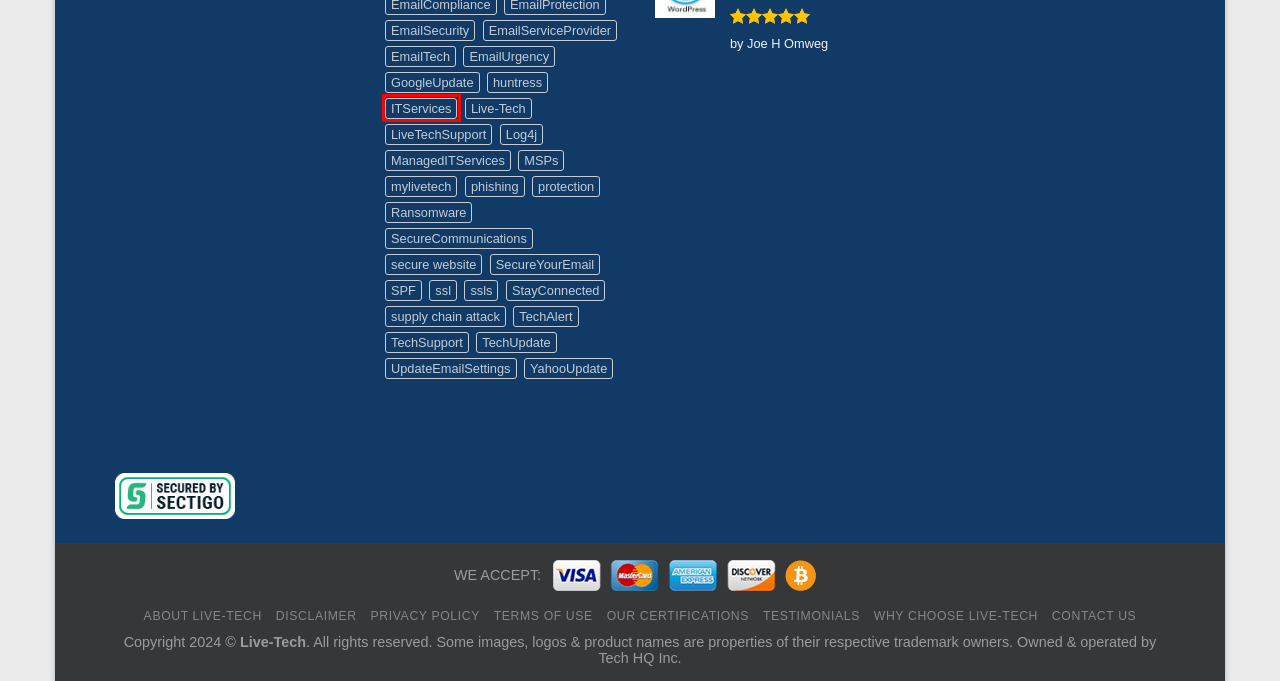Provided is a screenshot of a webpage with a red bounding box around an element. Select the most accurate webpage description for the page that appears after clicking the highlighted element. Here are the candidates:
A. Disclaimer | Live-Tech
B. huntress | Live-Tech
C. phishing | Live-Tech
D. supply chain attack | Live-Tech
E. MSPs | Live-Tech
F. ssl | Live-Tech
G. YahooUpdate | Live-Tech
H. ITServices | Live-Tech

H